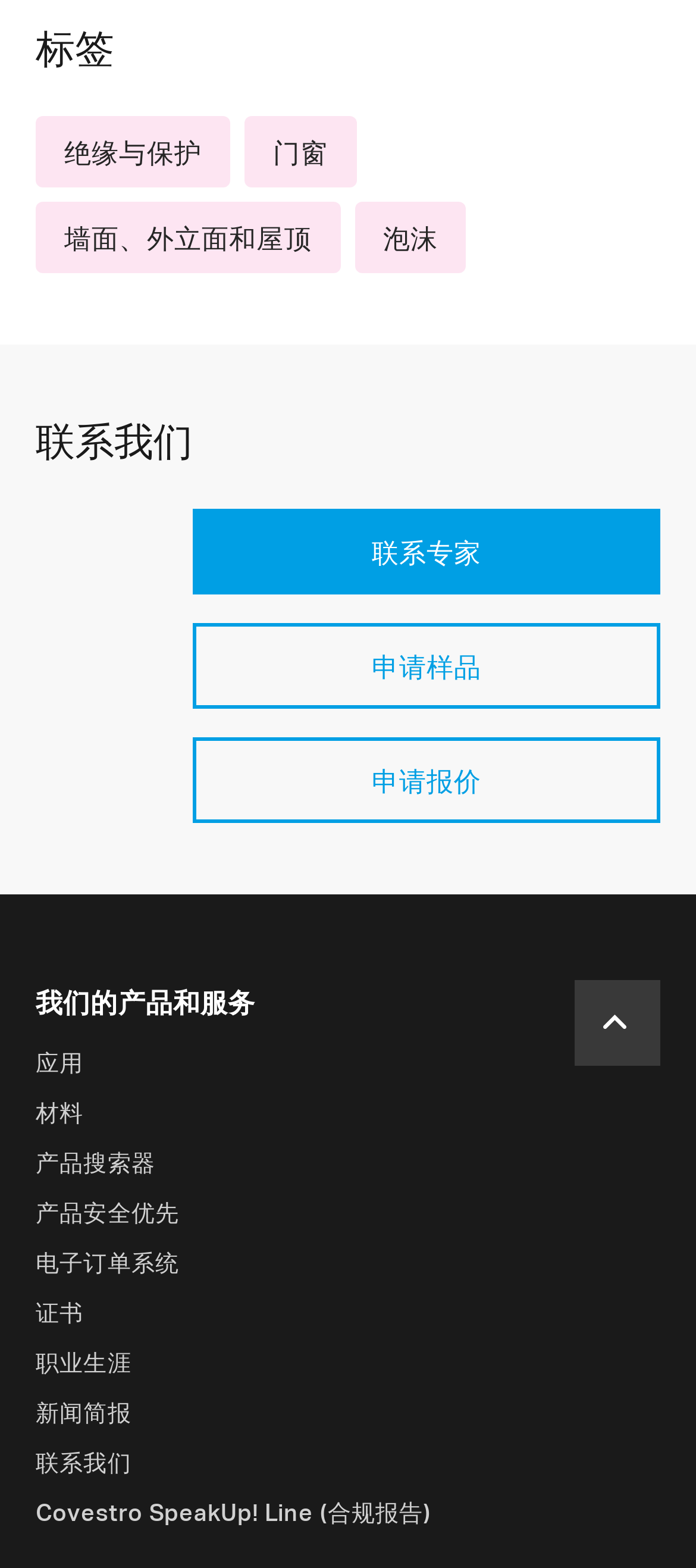Provide a one-word or one-phrase answer to the question:
How many links are there in the '我们的产品和服务' section?

9